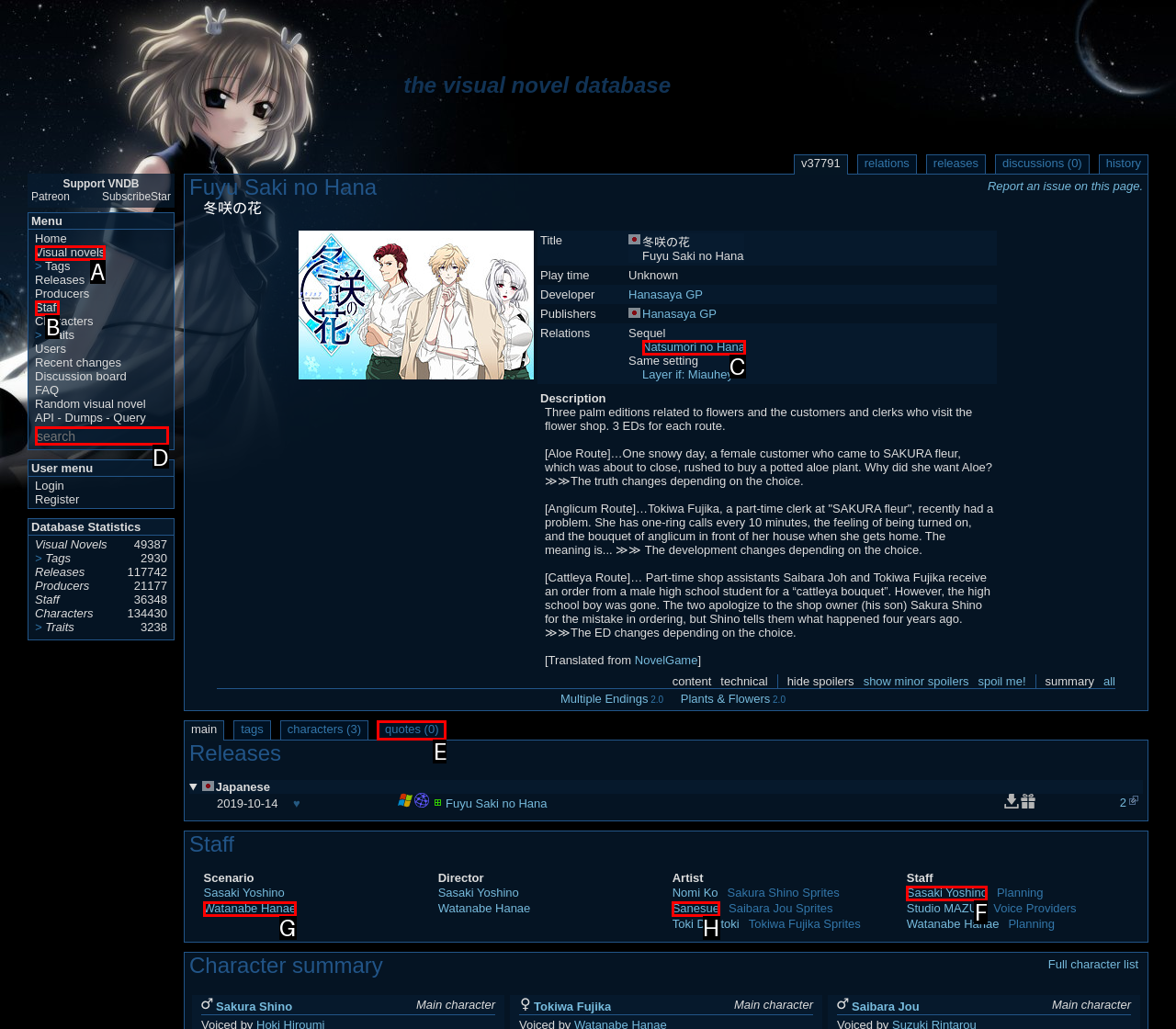Pick the HTML element that should be clicked to execute the task: Search for a visual novel
Respond with the letter corresponding to the correct choice.

D